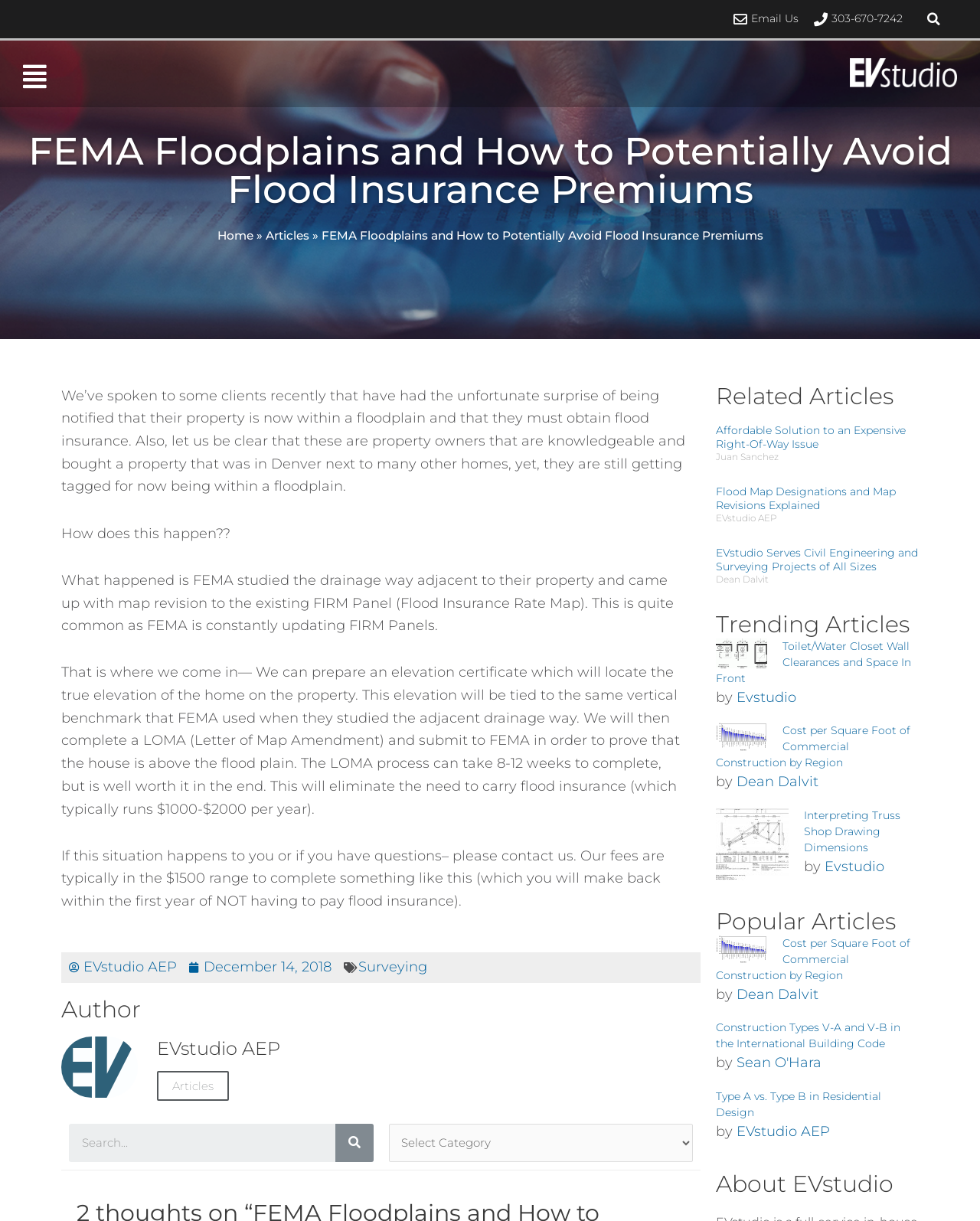Determine the bounding box coordinates of the clickable region to carry out the instruction: "Click the 'Email Us' link".

[0.745, 0.006, 0.814, 0.025]